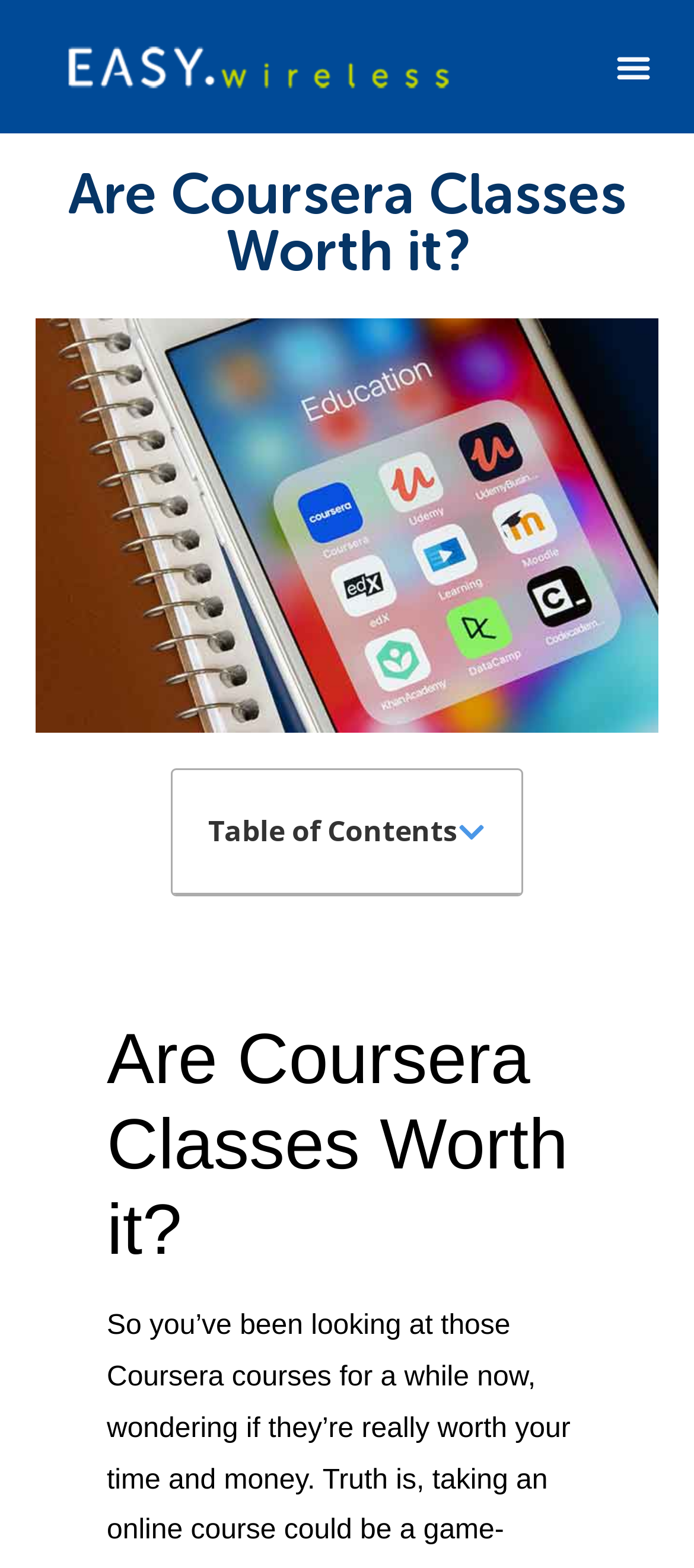Use a single word or phrase to answer the question: 
How many headings are there on the page?

3